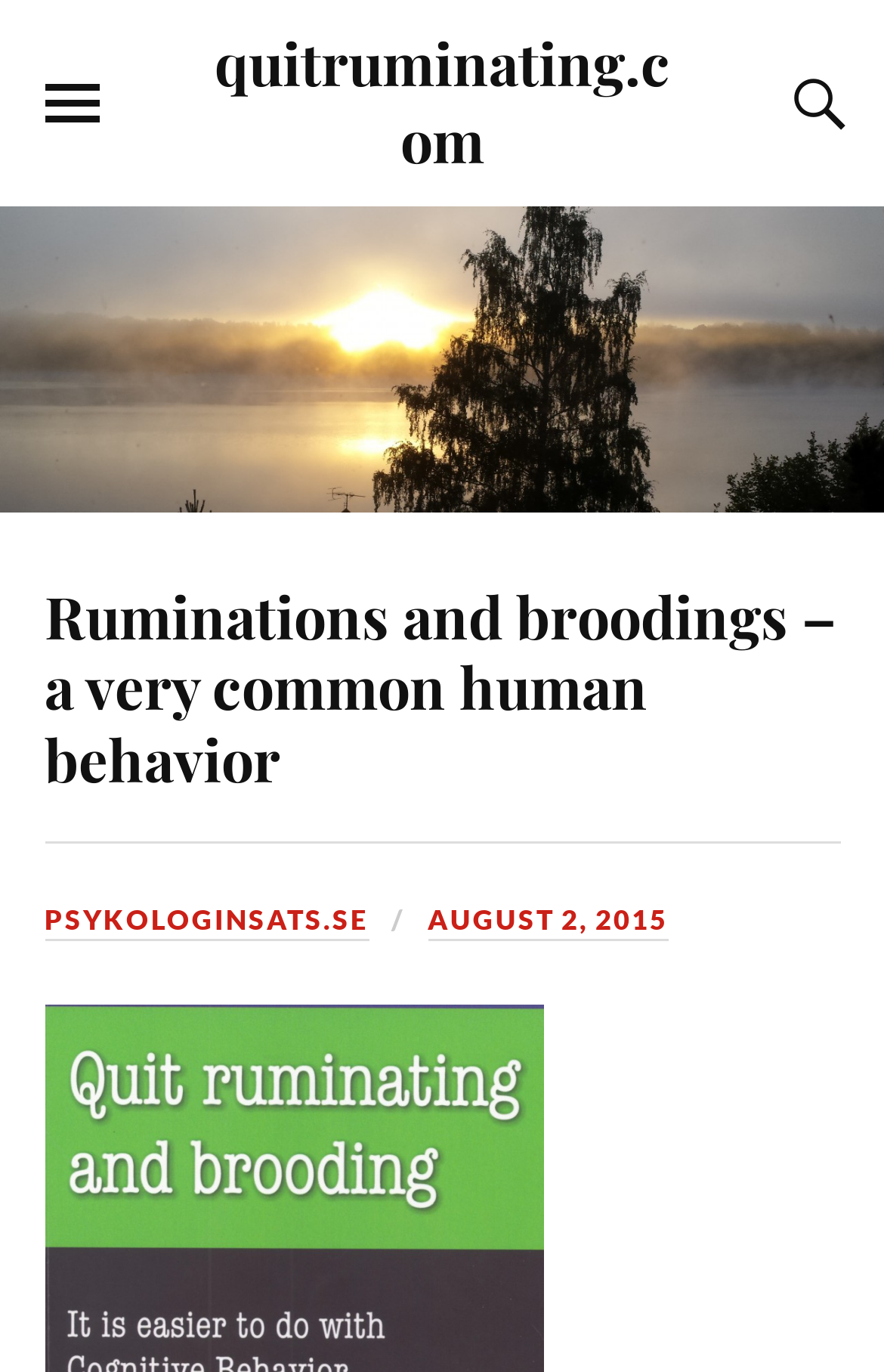Using the provided description Toggle the mobile menu, find the bounding box coordinates for the UI element. Provide the coordinates in (top-left x, top-left y, bottom-right x, bottom-right y) format, ensuring all values are between 0 and 1.

[0.05, 0.031, 0.112, 0.12]